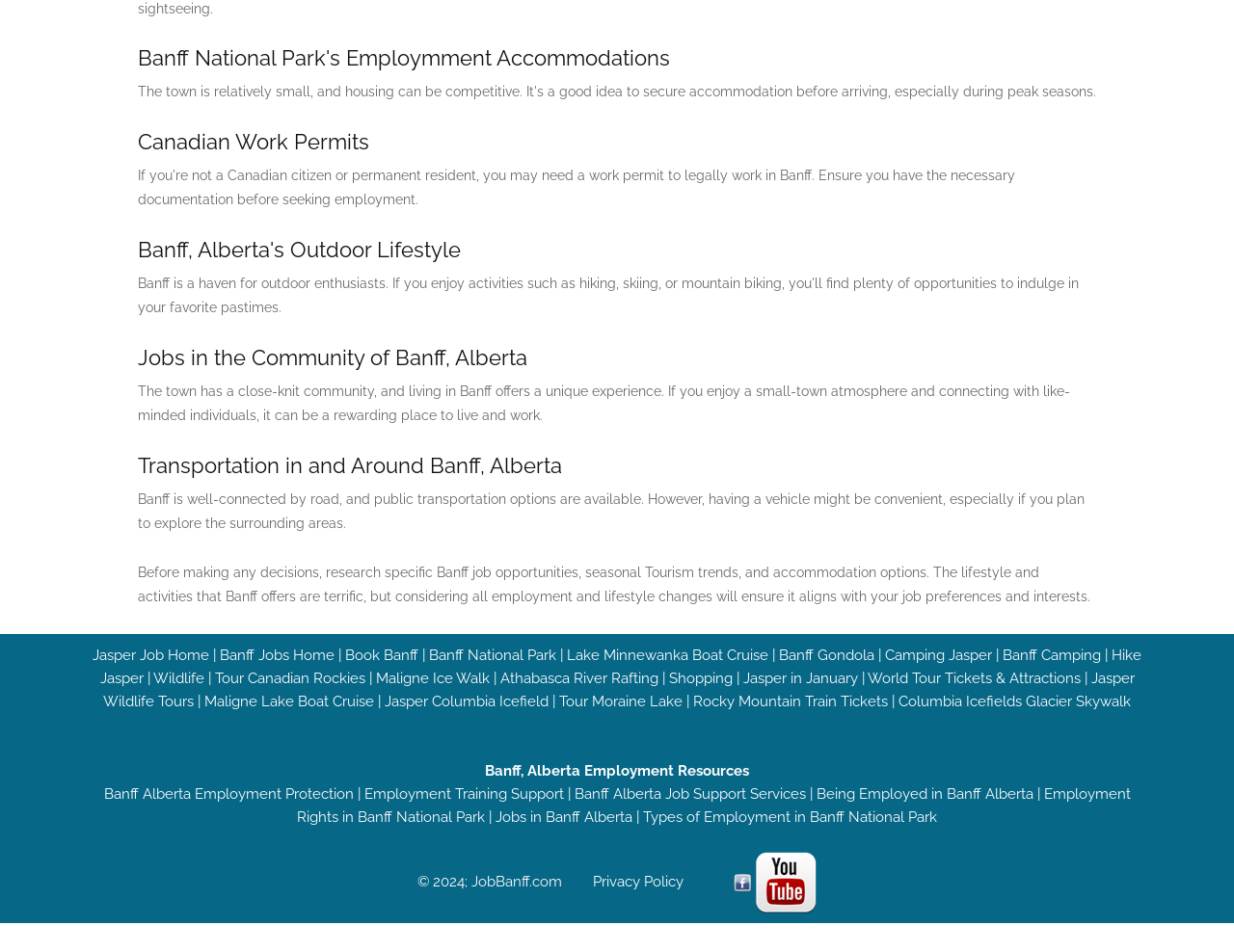Please provide a brief answer to the following inquiry using a single word or phrase:
What type of transportation is mentioned in the webpage?

Public transportation